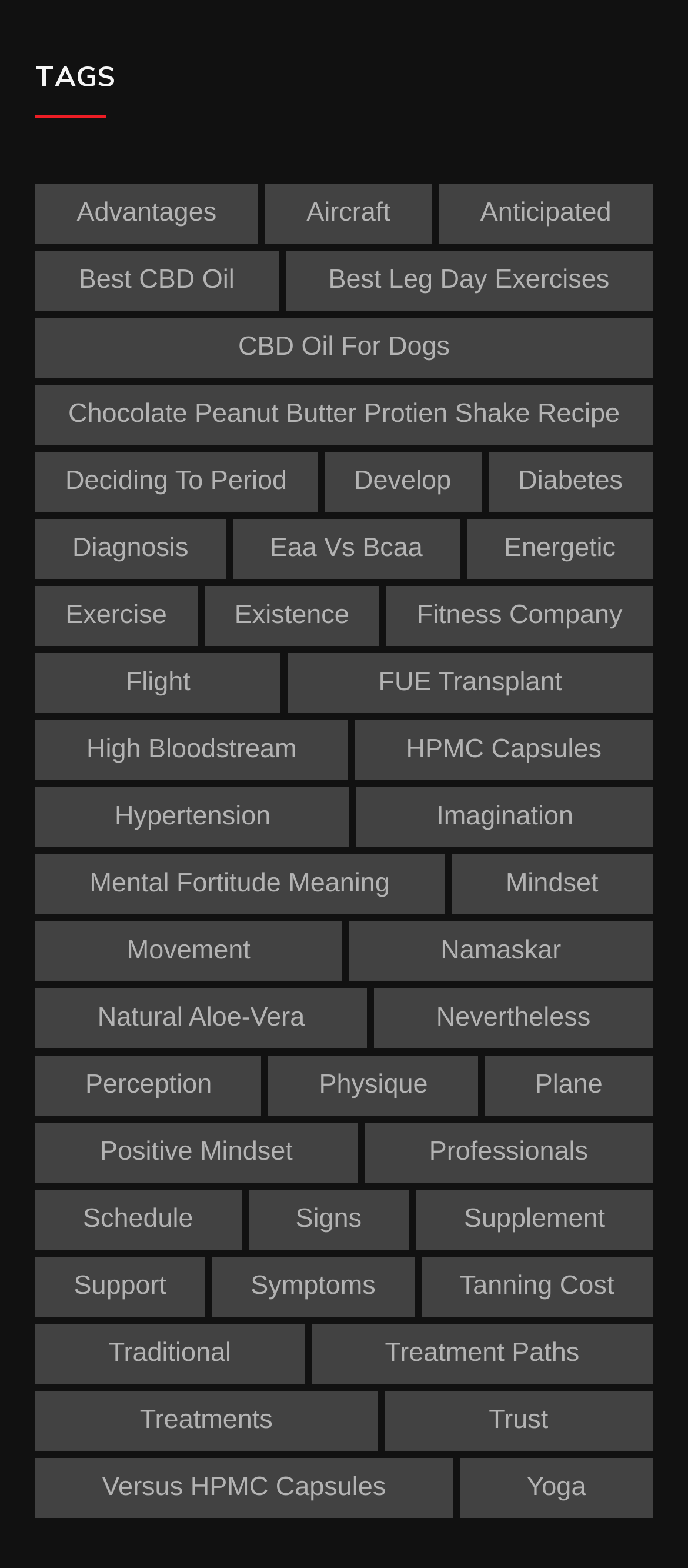Can you find the bounding box coordinates for the element to click on to achieve the instruction: "click on 'Advantages'"?

[0.112, 0.126, 0.315, 0.145]